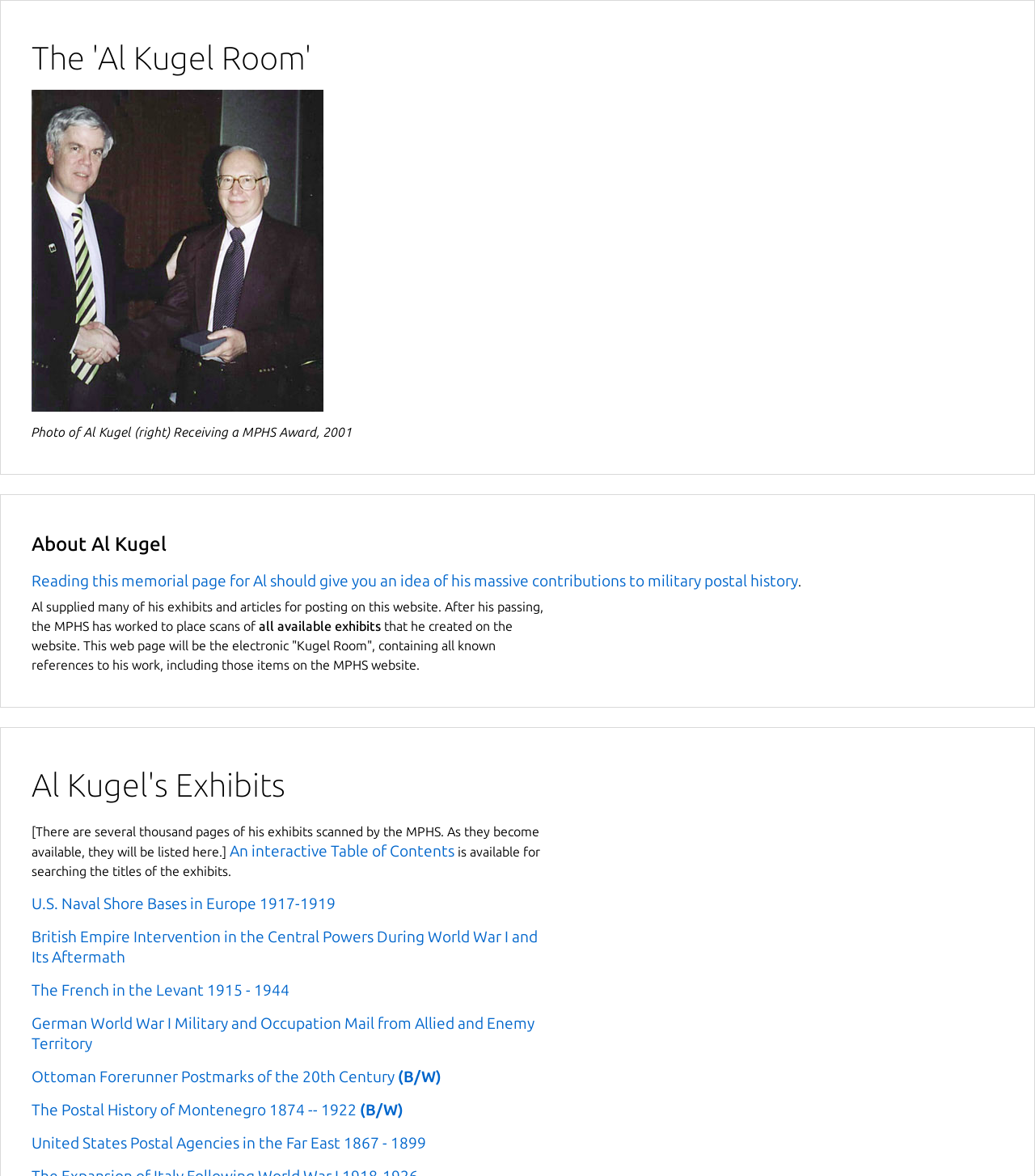Locate the bounding box coordinates of the item that should be clicked to fulfill the instruction: "Discover the Postal History of Montenegro 1874 -- 1922".

[0.031, 0.936, 0.348, 0.951]